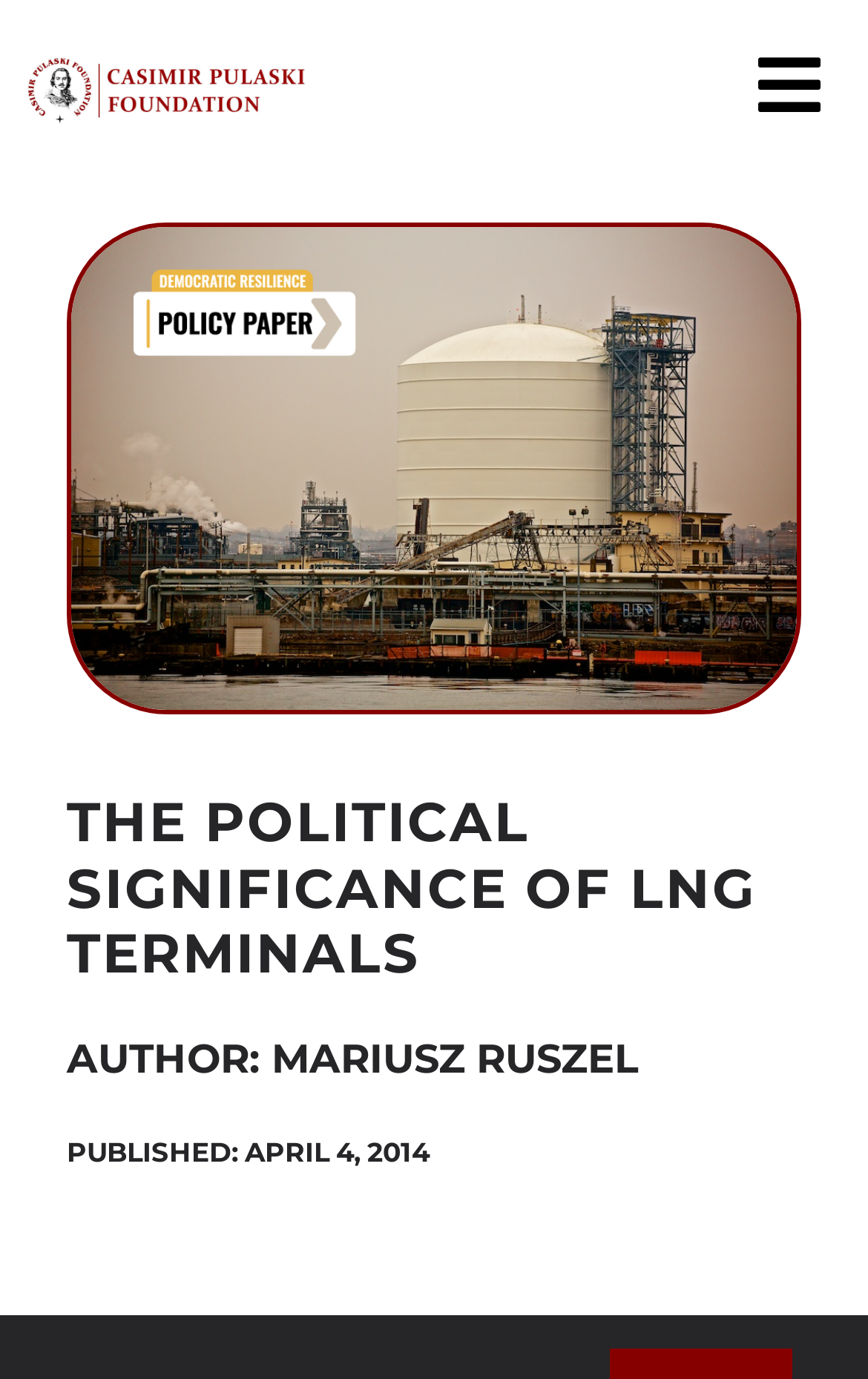Determine the bounding box coordinates of the region to click in order to accomplish the following instruction: "Toggle the main menu". Provide the coordinates as four float numbers between 0 and 1, specifically [left, top, right, bottom].

[0.817, 0.016, 0.95, 0.107]